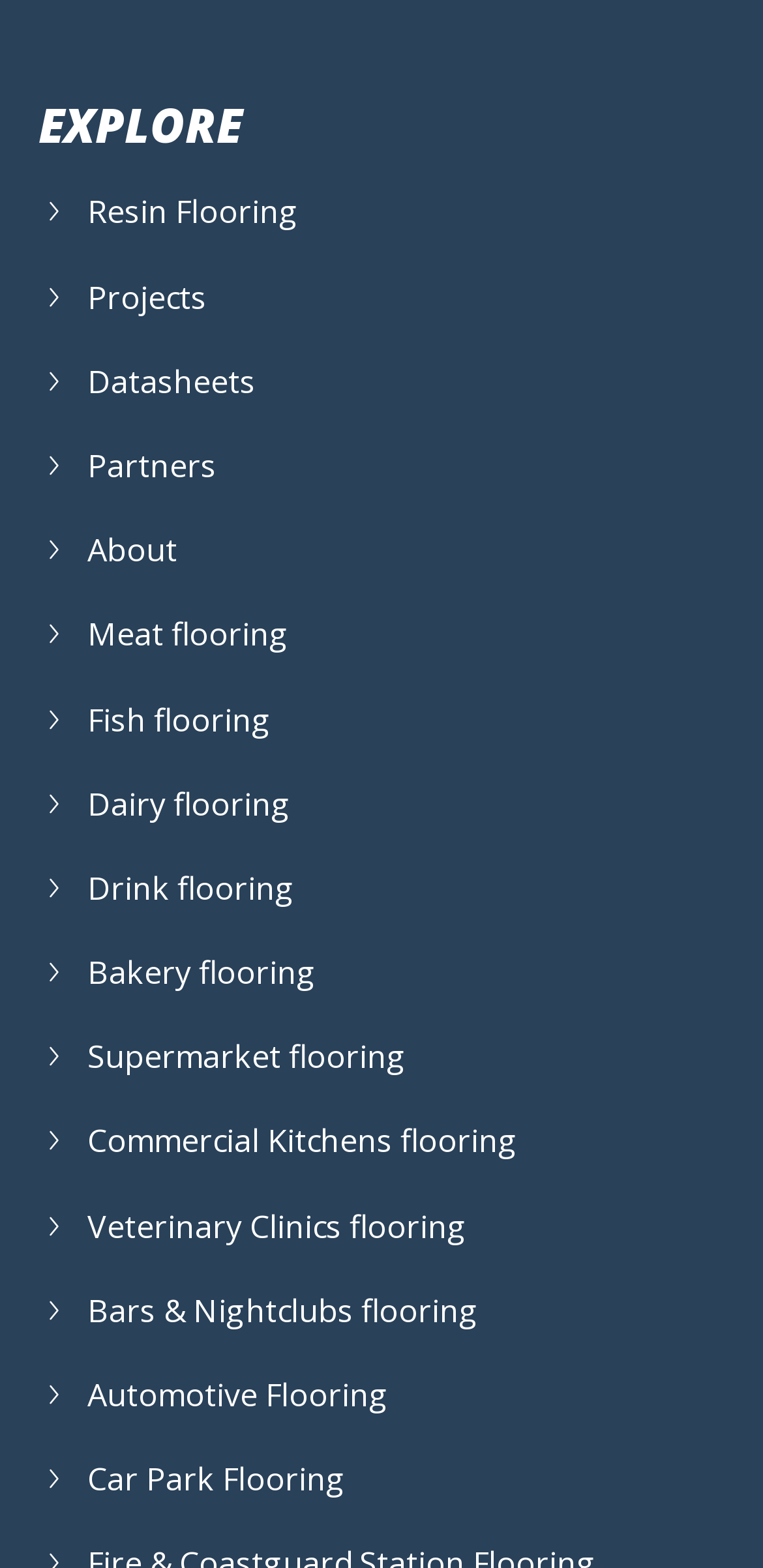Please specify the bounding box coordinates of the element that should be clicked to execute the given instruction: 'Sign in'. Ensure the coordinates are four float numbers between 0 and 1, expressed as [left, top, right, bottom].

None